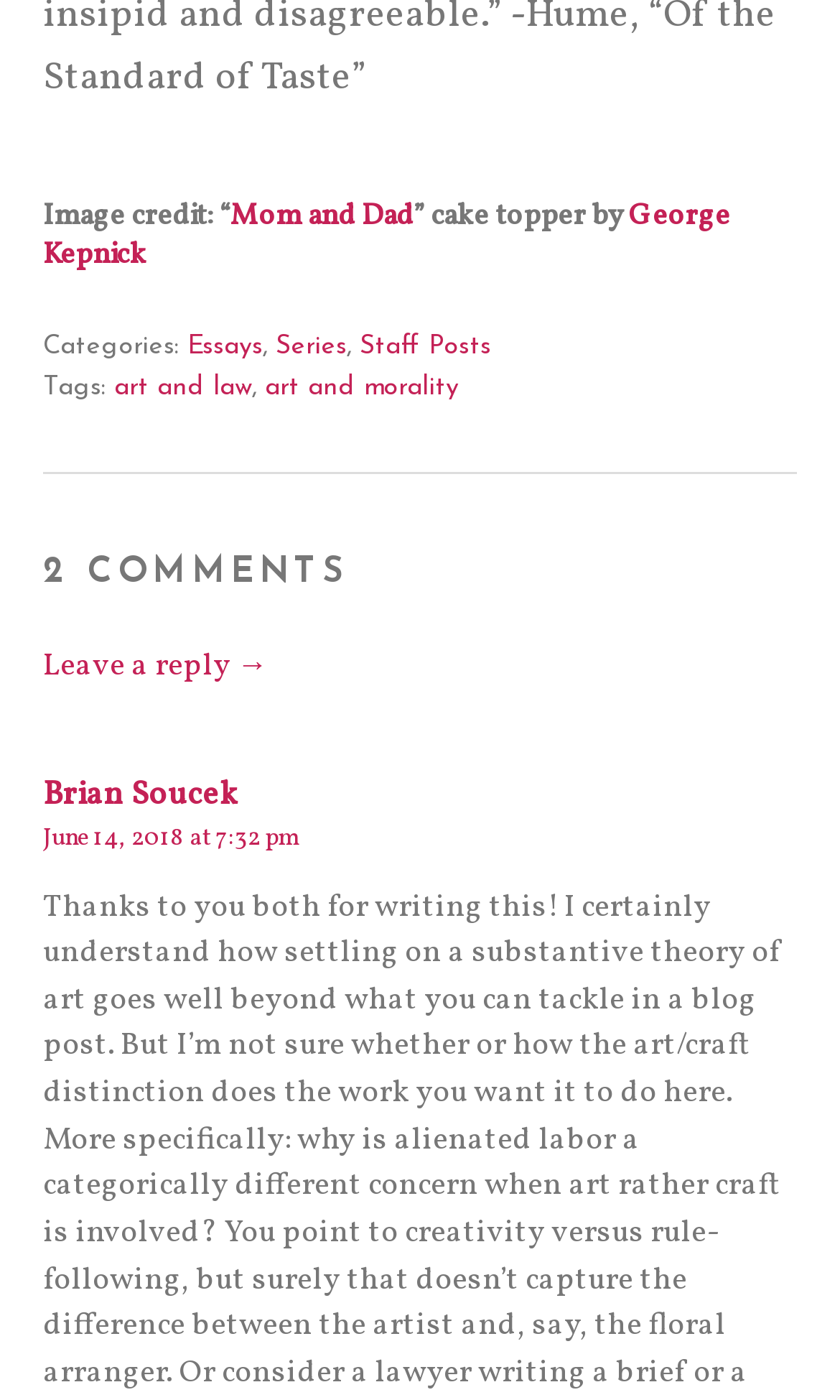Please identify the bounding box coordinates of the element on the webpage that should be clicked to follow this instruction: "Browse Essays category". The bounding box coordinates should be given as four float numbers between 0 and 1, formatted as [left, top, right, bottom].

[0.223, 0.239, 0.313, 0.257]